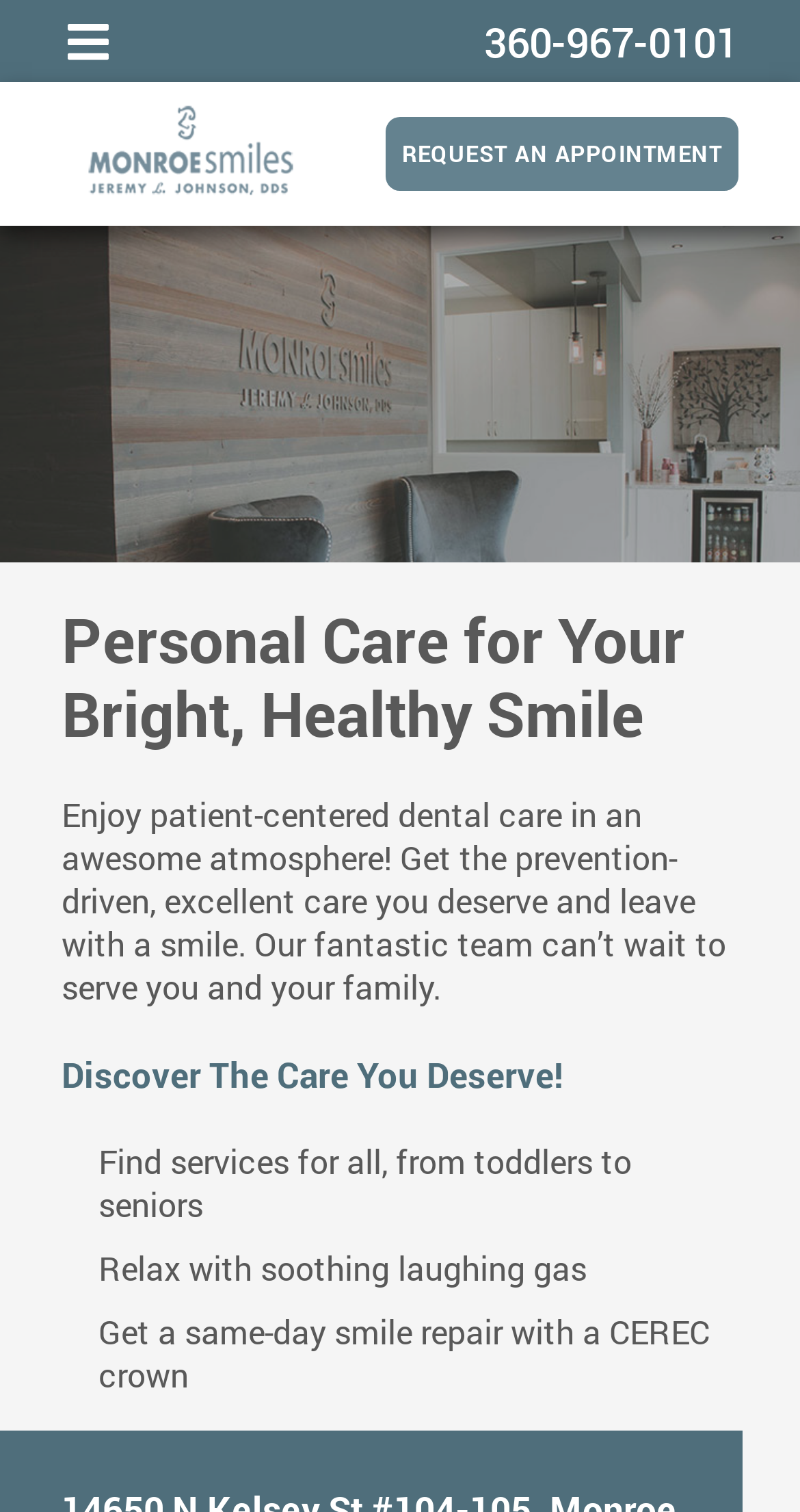What is the focus of the dental care provided?
Examine the screenshot and reply with a single word or phrase.

Personal care